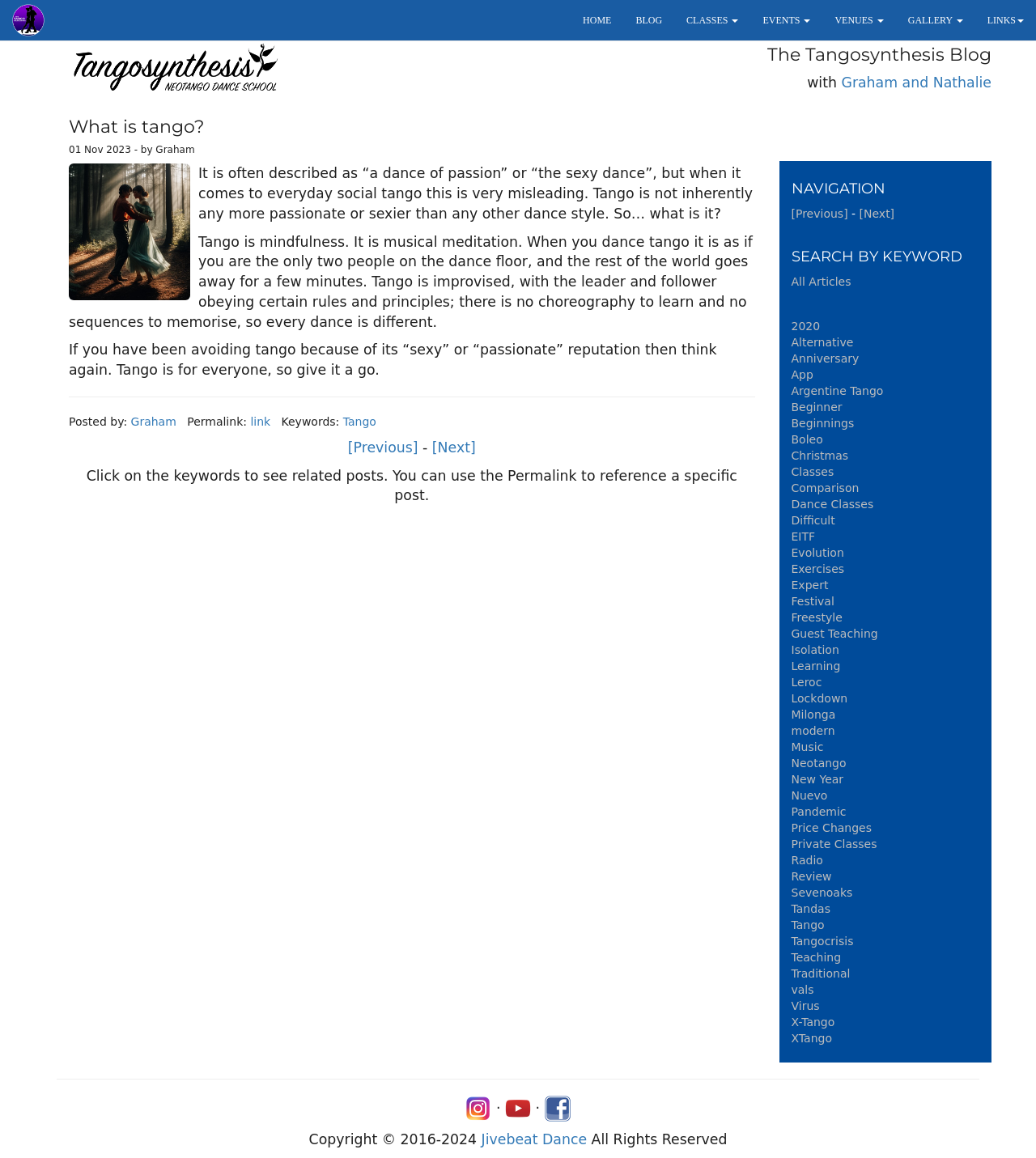What is the title of the blog?
Deliver a detailed and extensive answer to the question.

I found the title of the blog by looking at the heading element with the text 'The Tangosynthesis Blog' which is located at the top of the webpage.